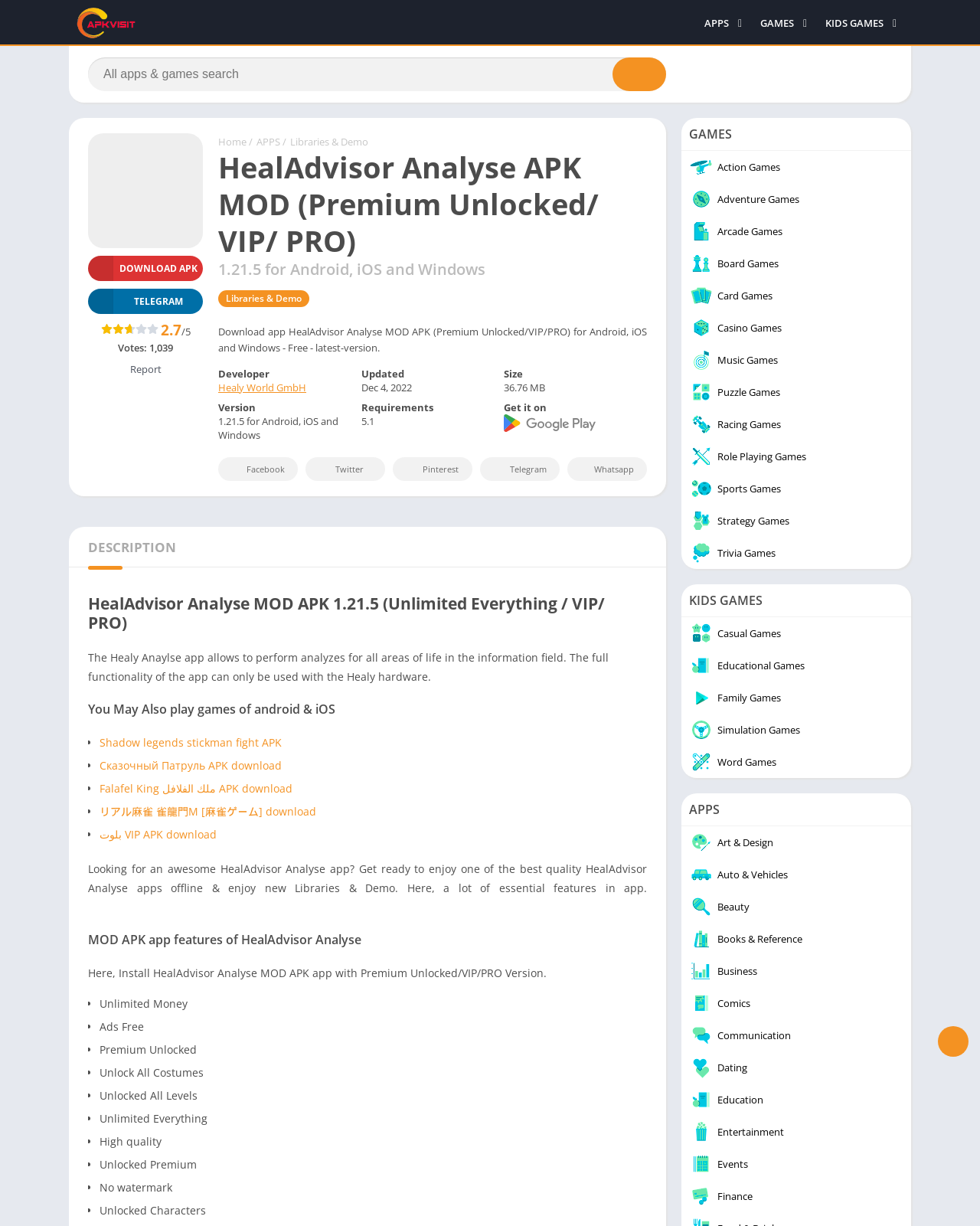What is the current version of the HealAdvisor Analyse app?
Using the image, answer in one word or phrase.

1.21.5